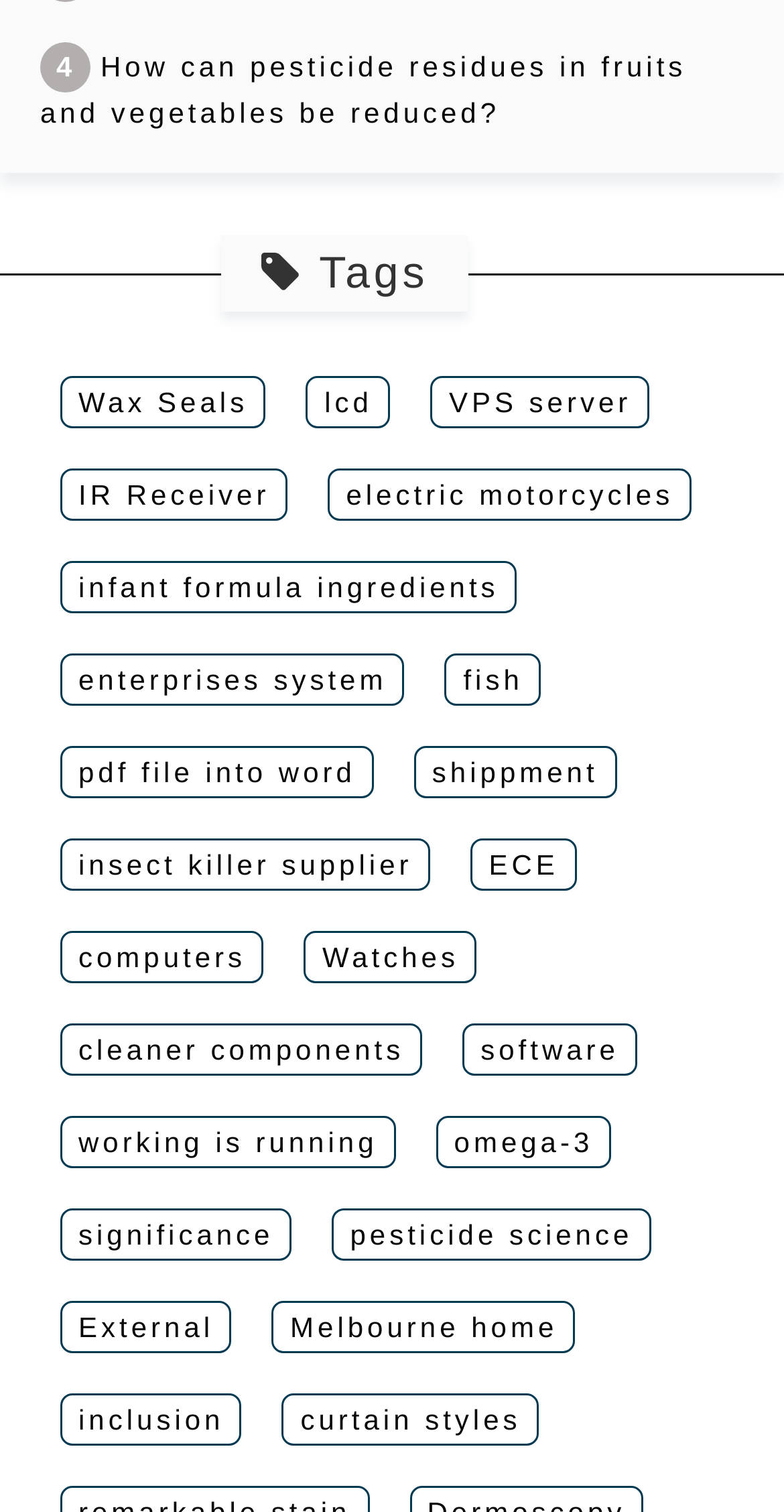Identify the bounding box coordinates for the UI element described as follows: "insect killer supplier". Ensure the coordinates are four float numbers between 0 and 1, formatted as [left, top, right, bottom].

[0.1, 0.559, 0.526, 0.585]